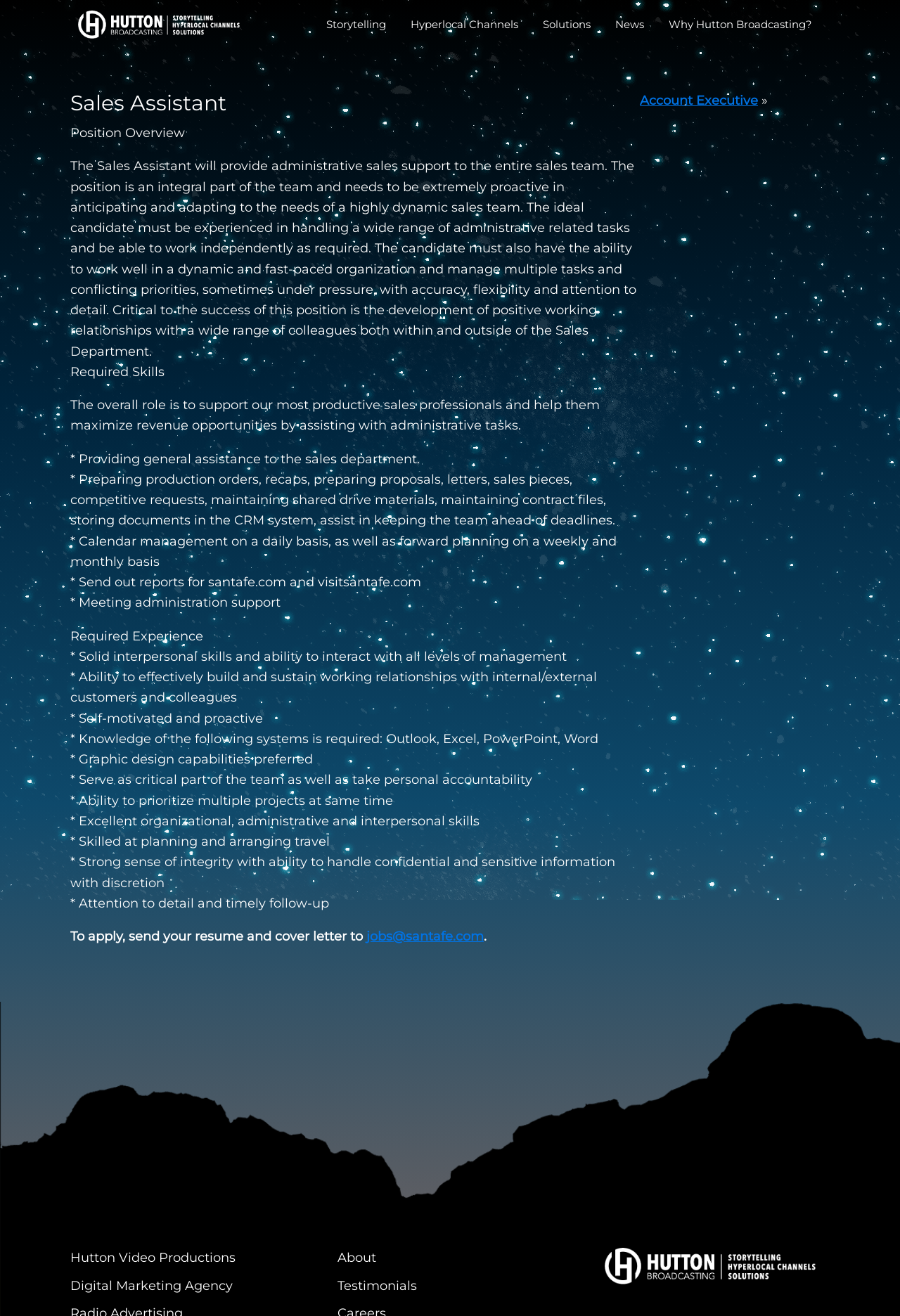Locate the bounding box coordinates of the area where you should click to accomplish the instruction: "Click on the 'Hutton Broadcasting' link".

[0.086, 0.01, 0.266, 0.021]